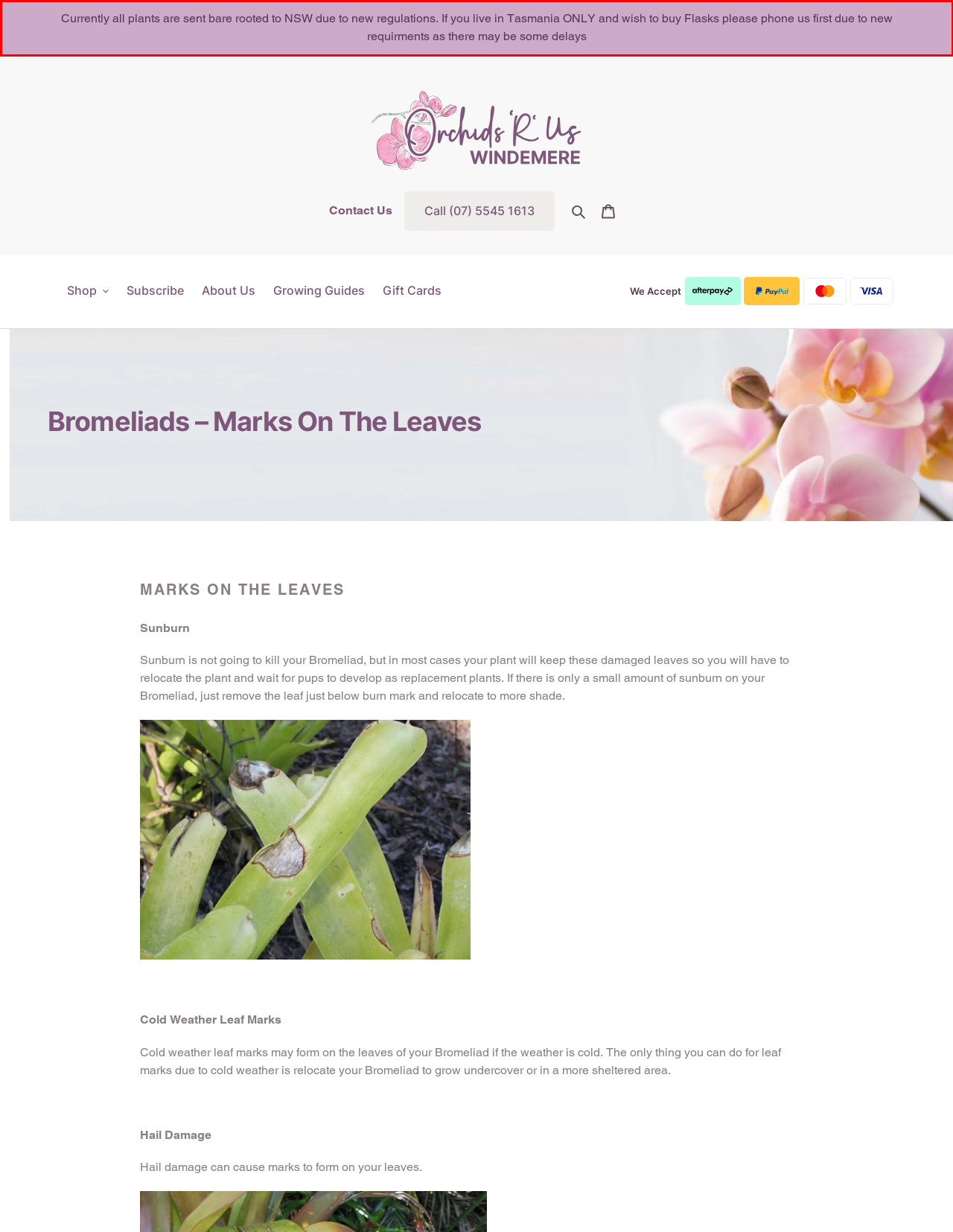Please use OCR to extract the text content from the red bounding box in the provided webpage screenshot.

Currently all plants are sent bare rooted to NSW due to new regulations. If you live in Tasmania ONLY and wish to buy Flasks please phone us first due to new requirments as there may be some delays